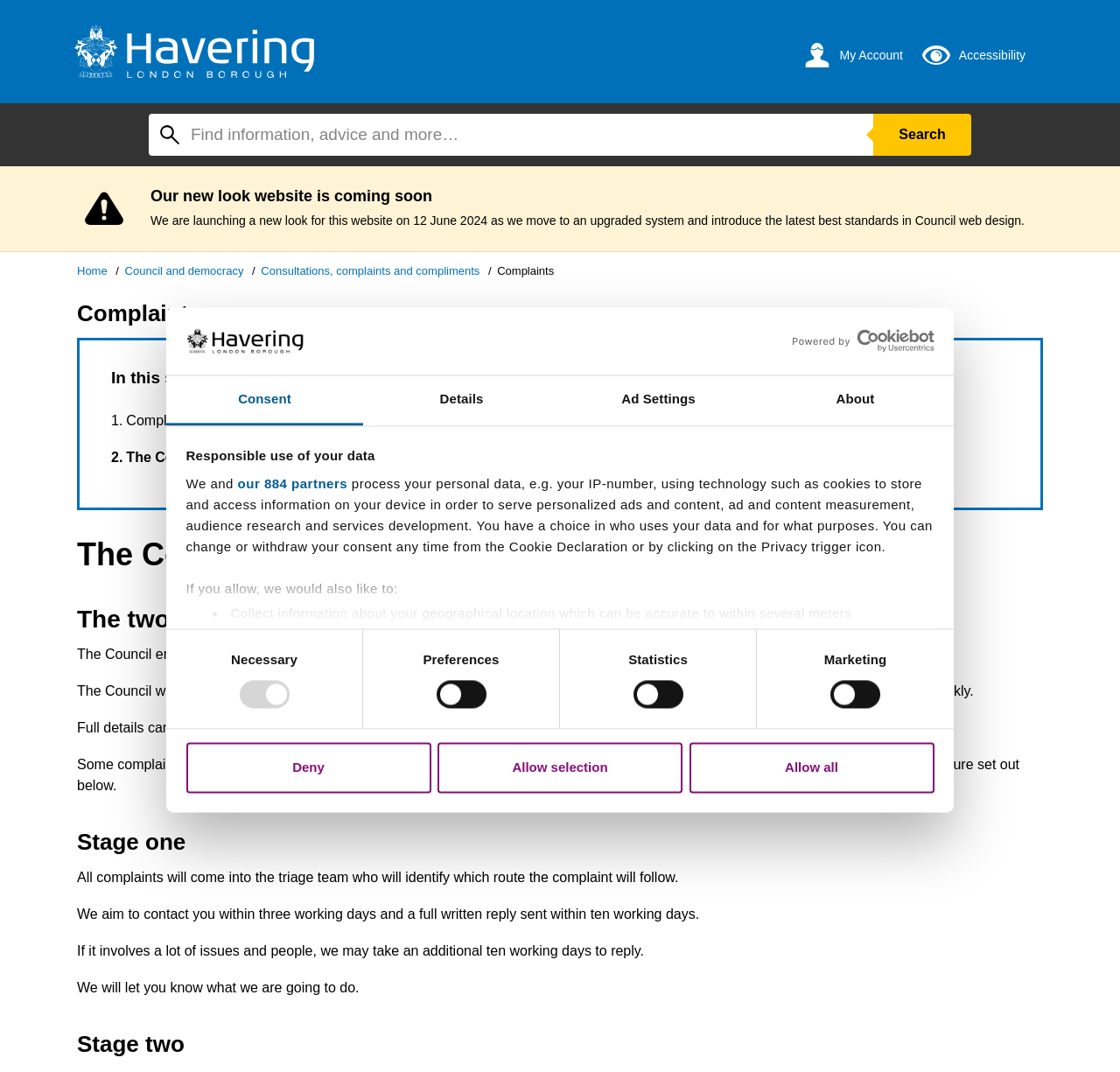How many stages are there in the Council's complaints procedure?
Refer to the image and answer the question using a single word or phrase.

Two